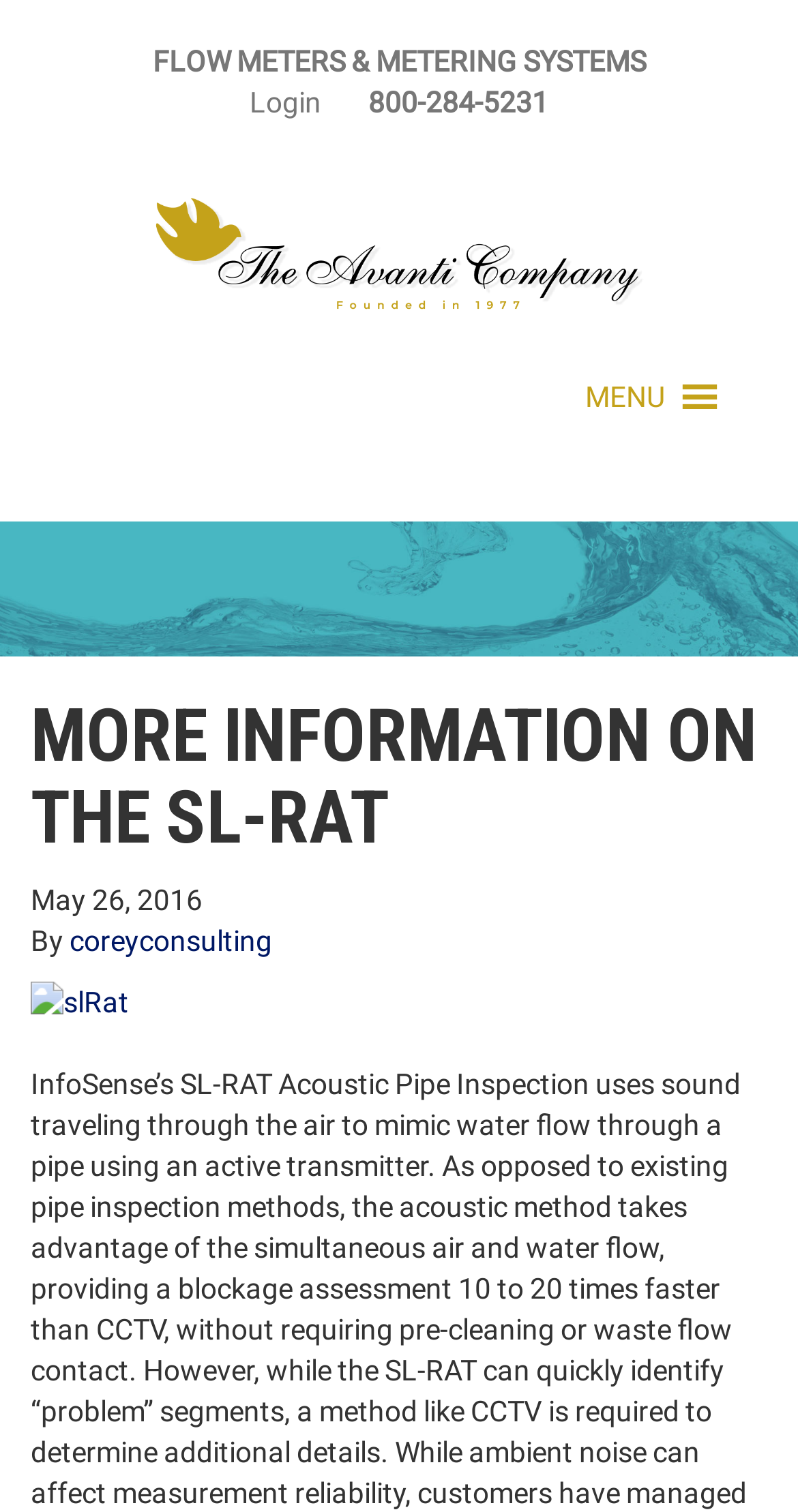How many links are there in the menu?
Examine the image and provide an in-depth answer to the question.

I expanded the menu by looking at the button element with the content 'MENU' and found two link elements inside it, one with the content 'slRat' and another without any content.